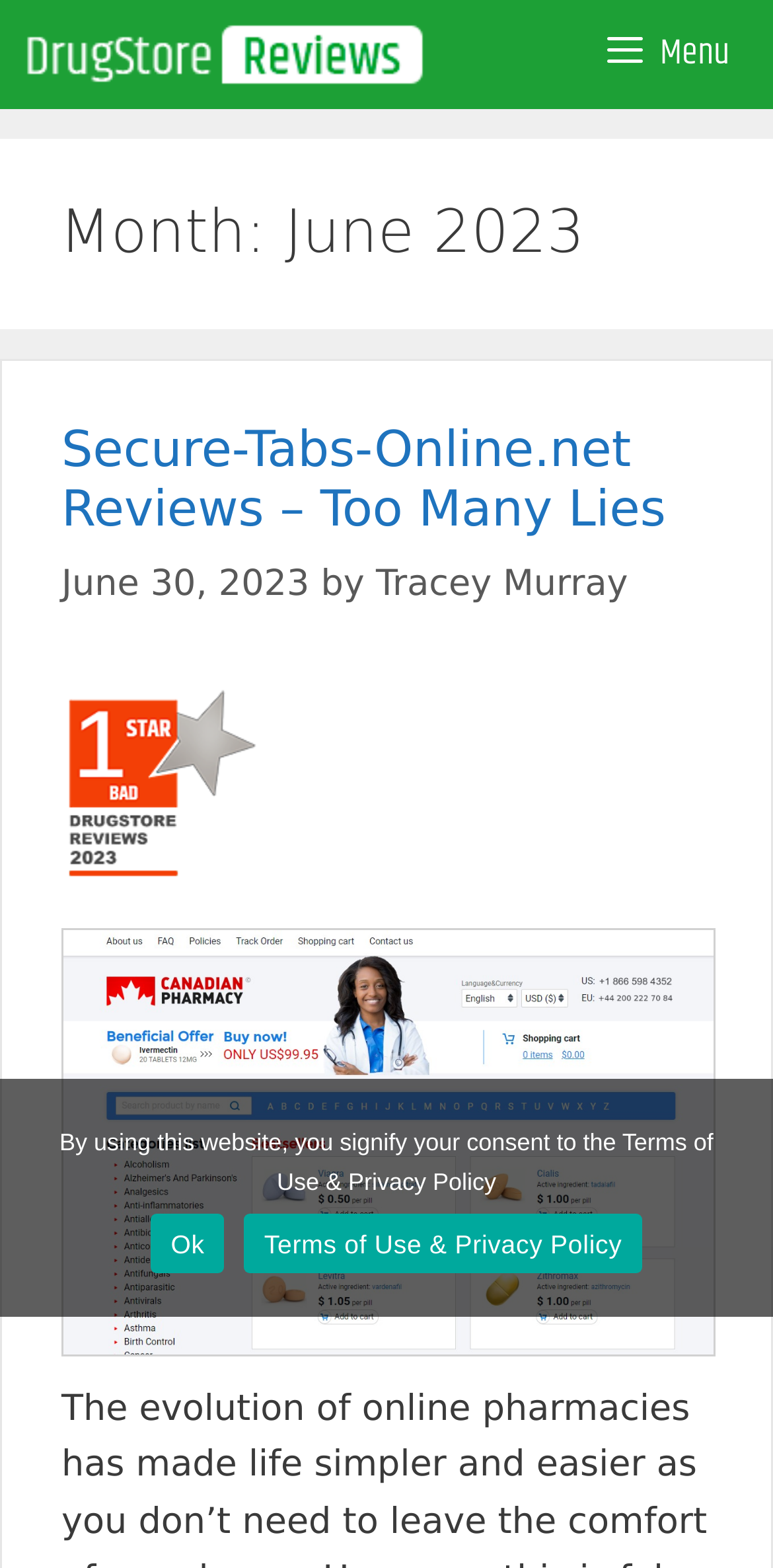For the following element description, predict the bounding box coordinates in the format (top-left x, top-left y, bottom-right x, bottom-right y). All values should be floating point numbers between 0 and 1. Description: 0 Comments

None